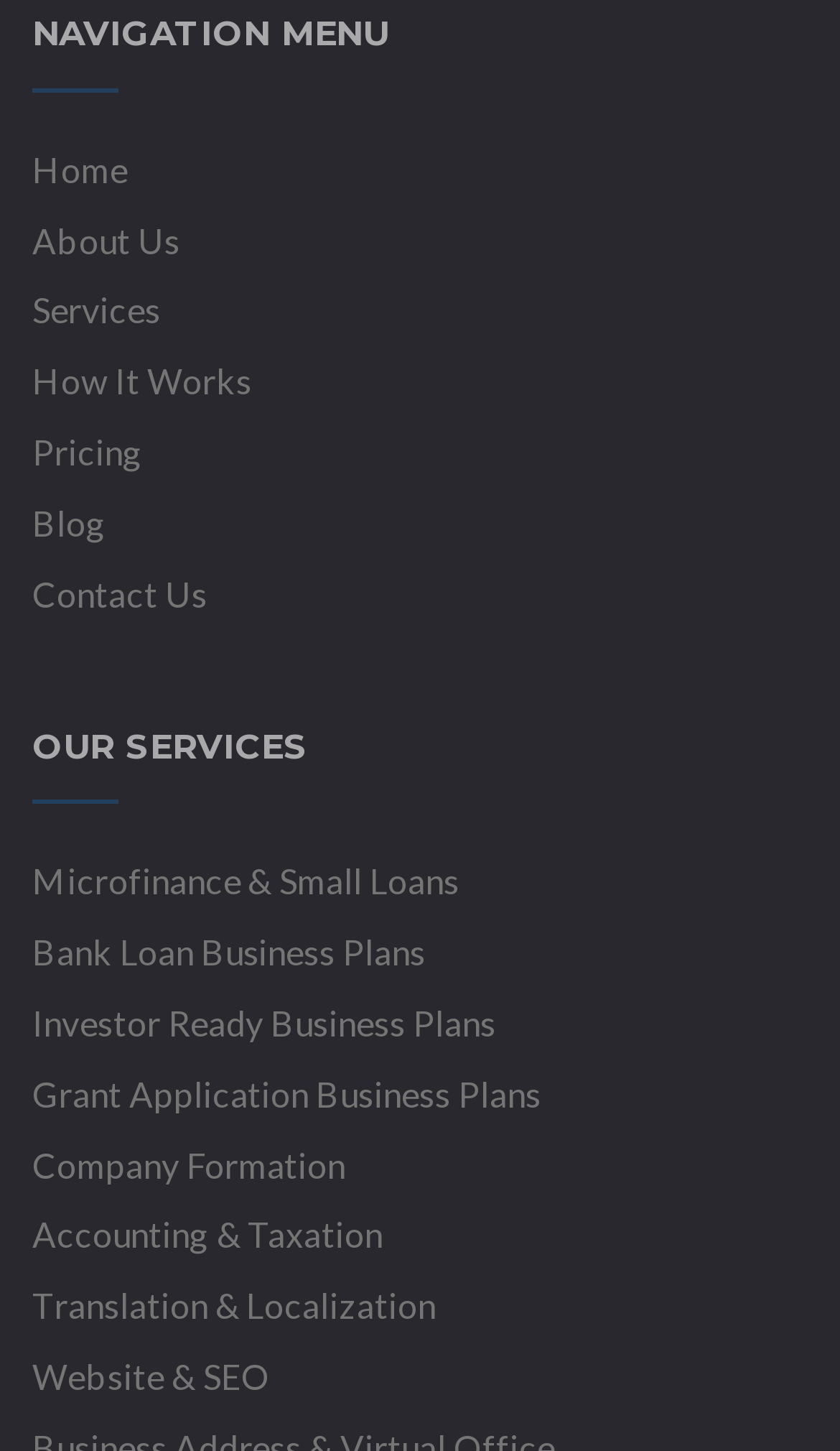What is the last service listed?
Refer to the image and give a detailed answer to the query.

The last service listed is 'Website & SEO' because it is the last link element under the 'OUR SERVICES' heading, with a bounding box coordinate of [0.038, 0.934, 0.321, 0.962] which indicates its position at the bottom of the services list.